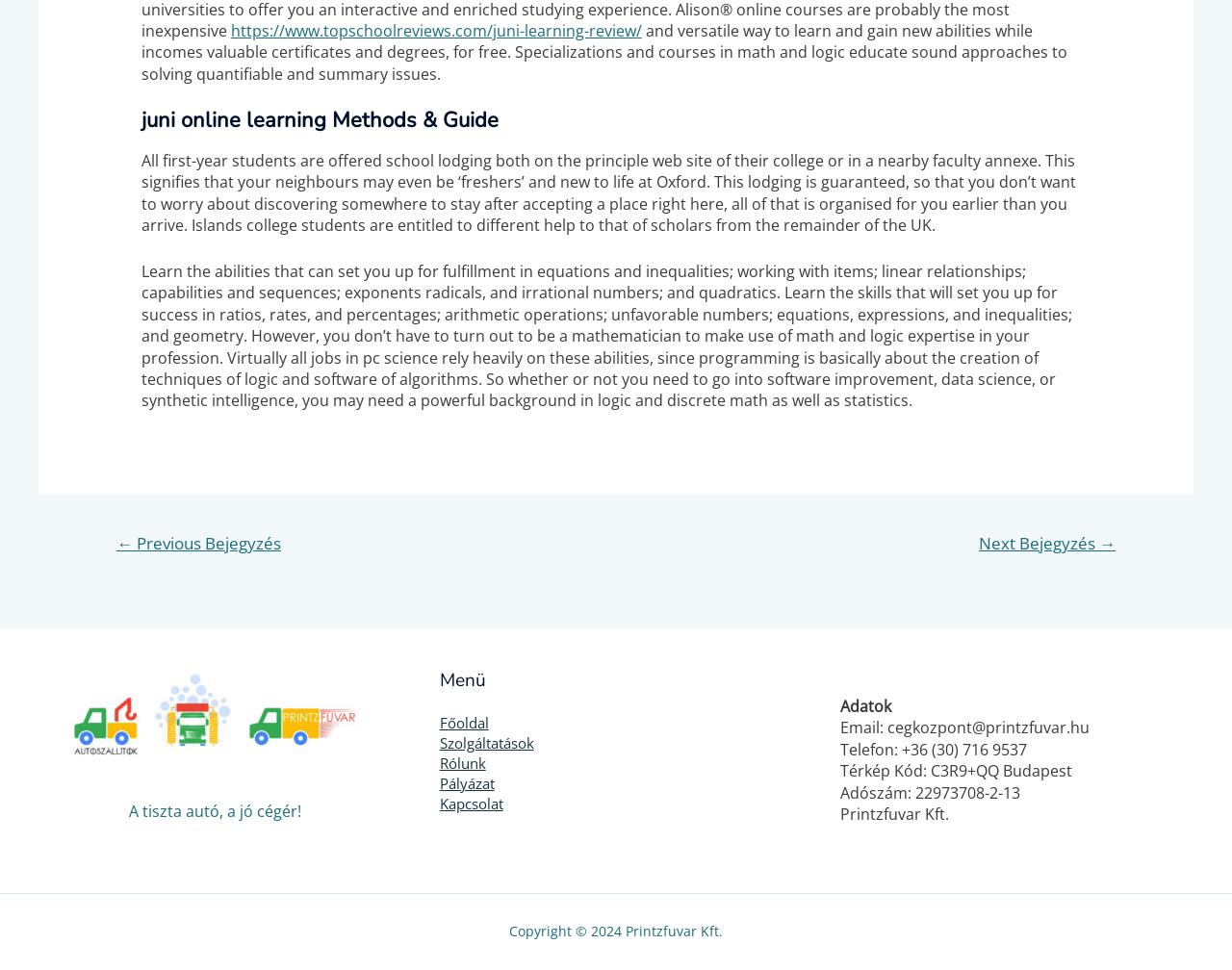Identify the bounding box of the UI element described as follows: "Next Bejegyzés →". Provide the coordinates as four float numbers in the range of 0 to 1 [left, top, right, bottom].

[0.775, 0.543, 0.926, 0.582]